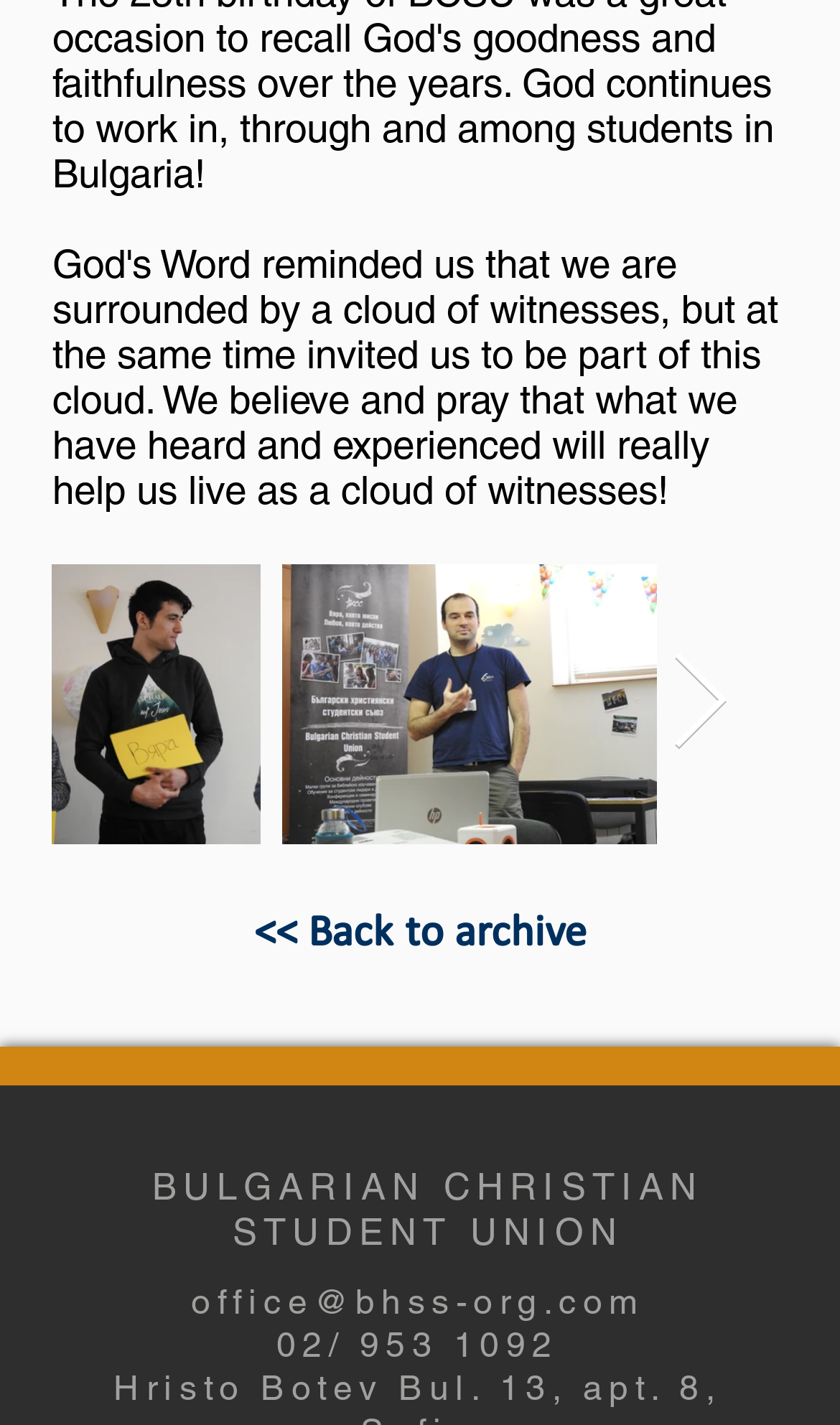Using the webpage screenshot and the element description << Back to archive, determine the bounding box coordinates. Specify the coordinates in the format (top-left x, top-left y, bottom-right x, bottom-right y) with values ranging from 0 to 1.

[0.103, 0.232, 0.718, 0.304]